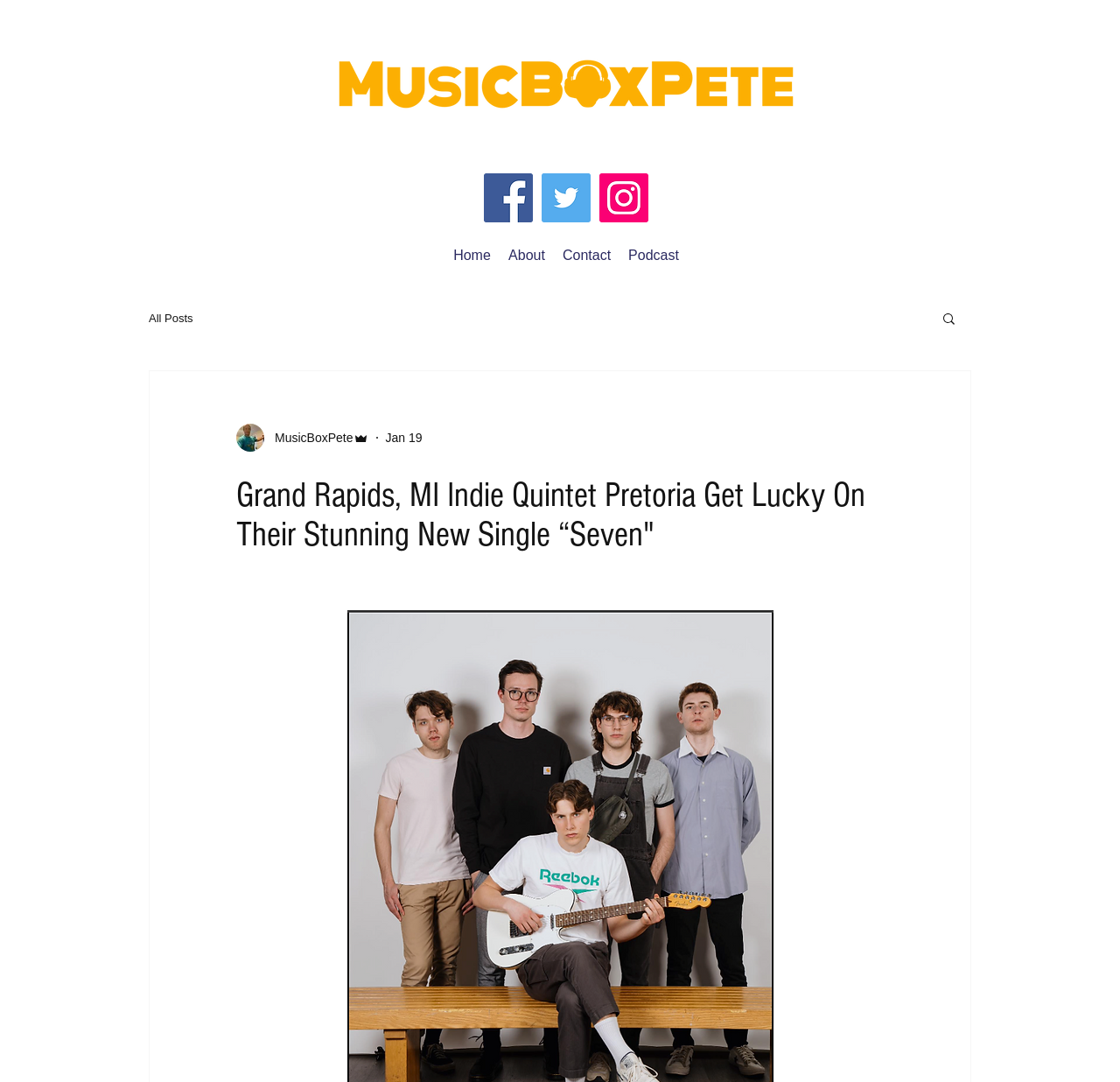What is the name of the writer?
Using the image, answer in one word or phrase.

MusicBoxPete